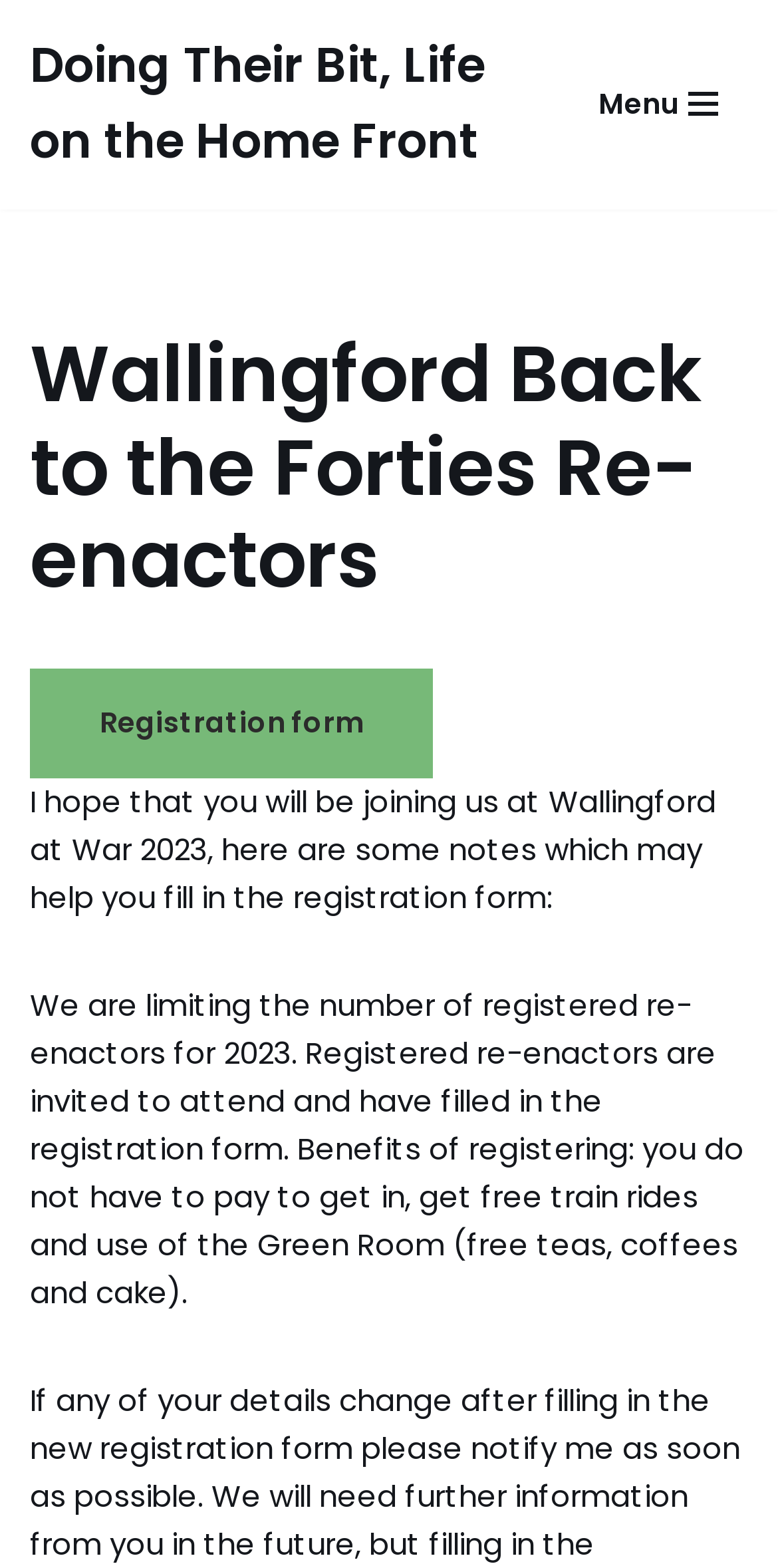What is the purpose of registering for Wallingford at War 2023?
Using the visual information from the image, give a one-word or short-phrase answer.

Get free benefits